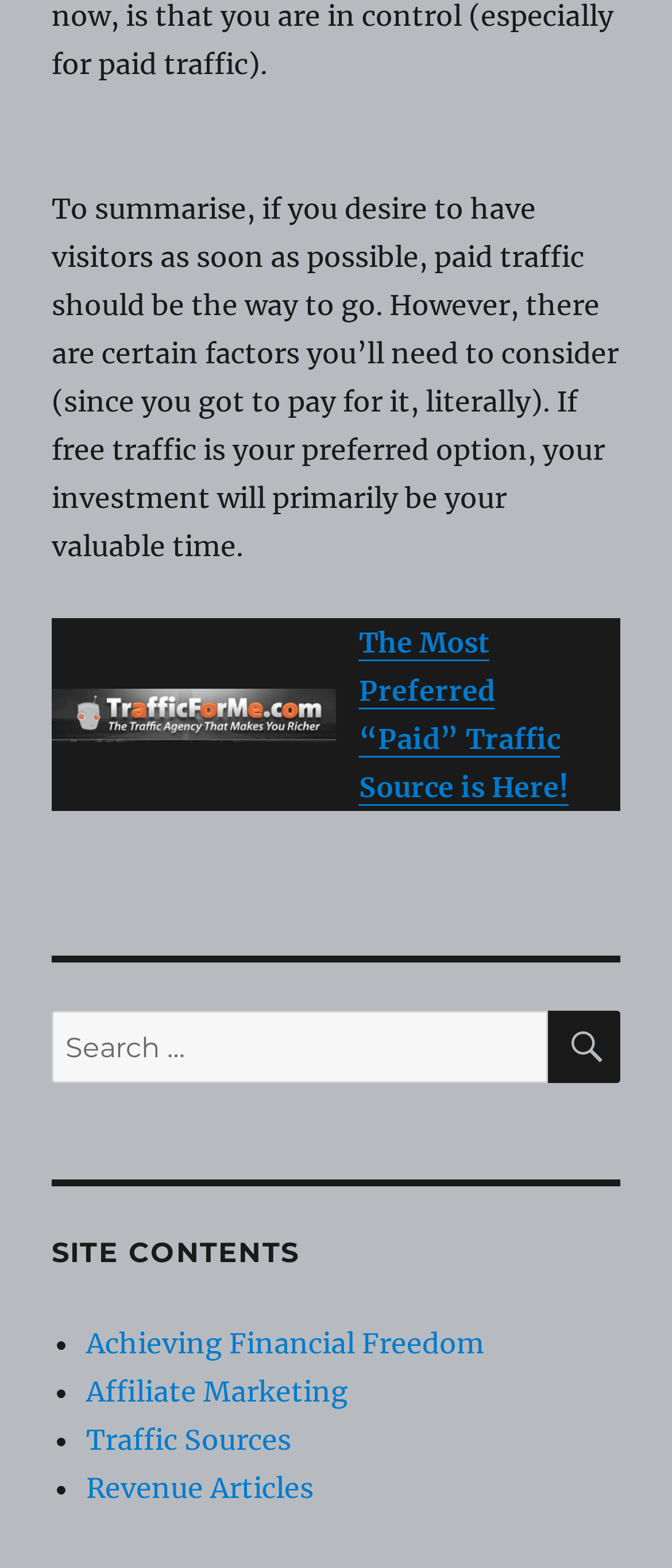Locate the bounding box coordinates of the element that should be clicked to fulfill the instruction: "Click on 'Traffic Sources' link".

[0.128, 0.907, 0.433, 0.929]